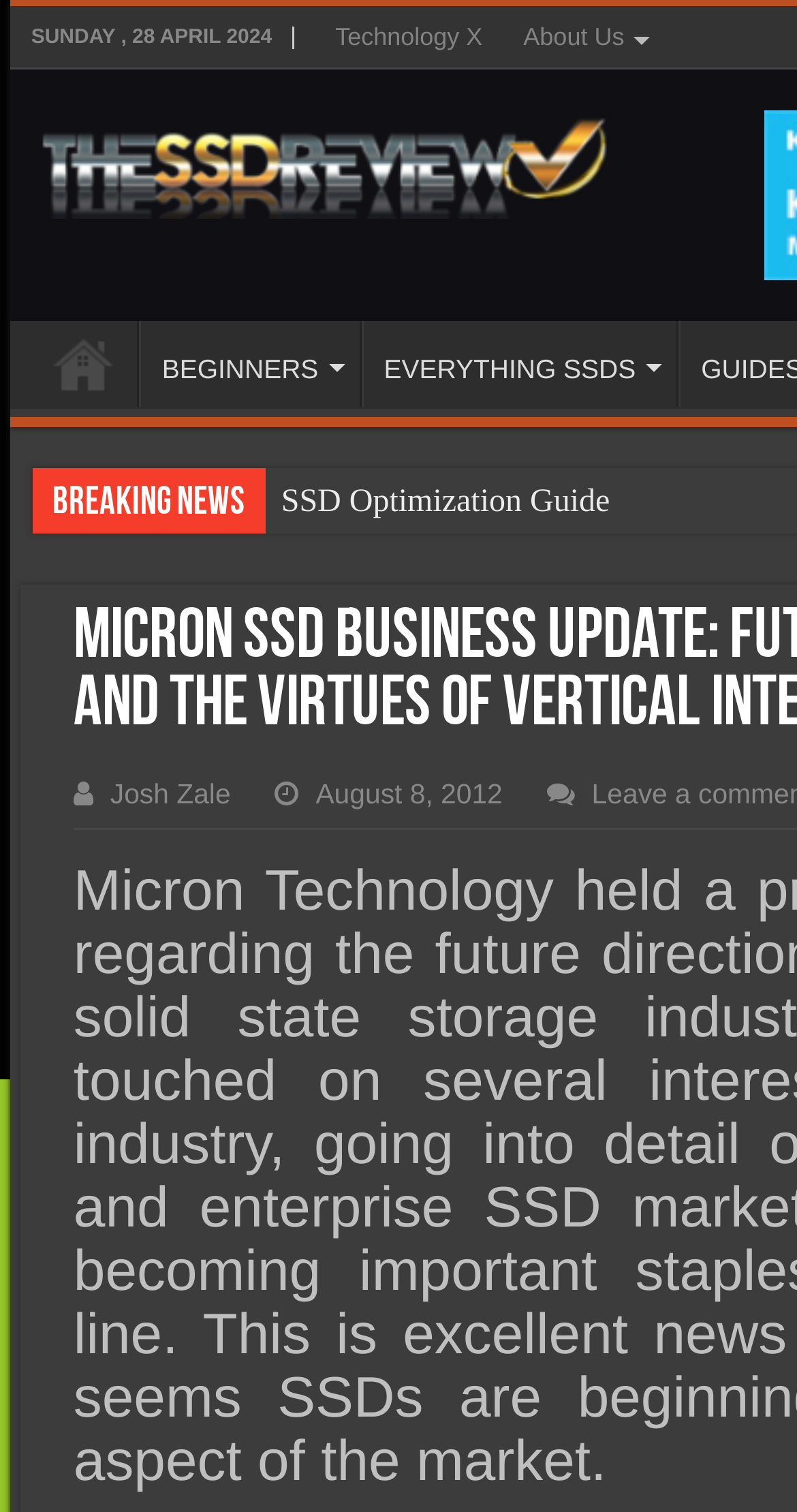Can you provide the bounding box coordinates for the element that should be clicked to implement the instruction: "visit HOME page"?

[0.039, 0.213, 0.172, 0.27]